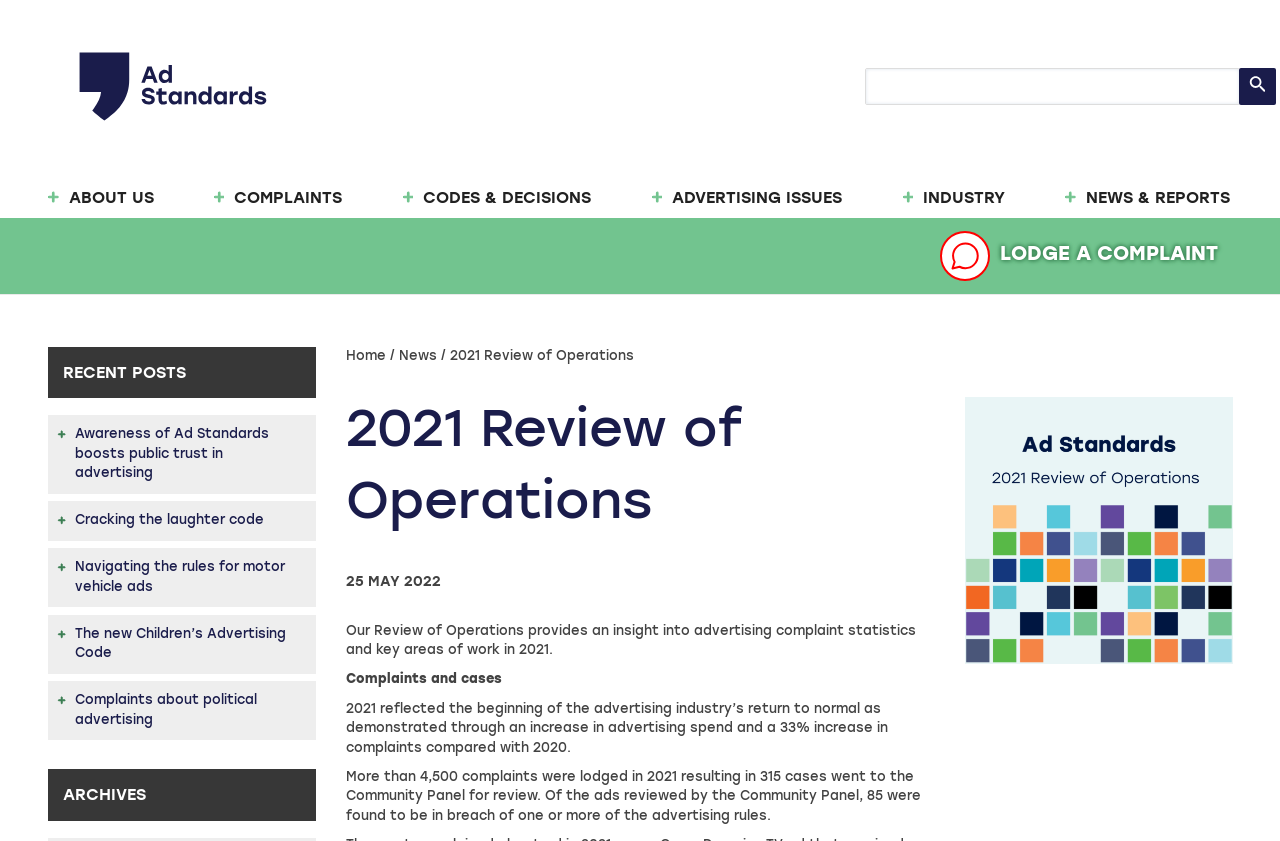Using the description: "About us", determine the UI element's bounding box coordinates. Ensure the coordinates are in the format of four float numbers between 0 and 1, i.e., [left, top, right, bottom].

[0.031, 0.206, 0.128, 0.259]